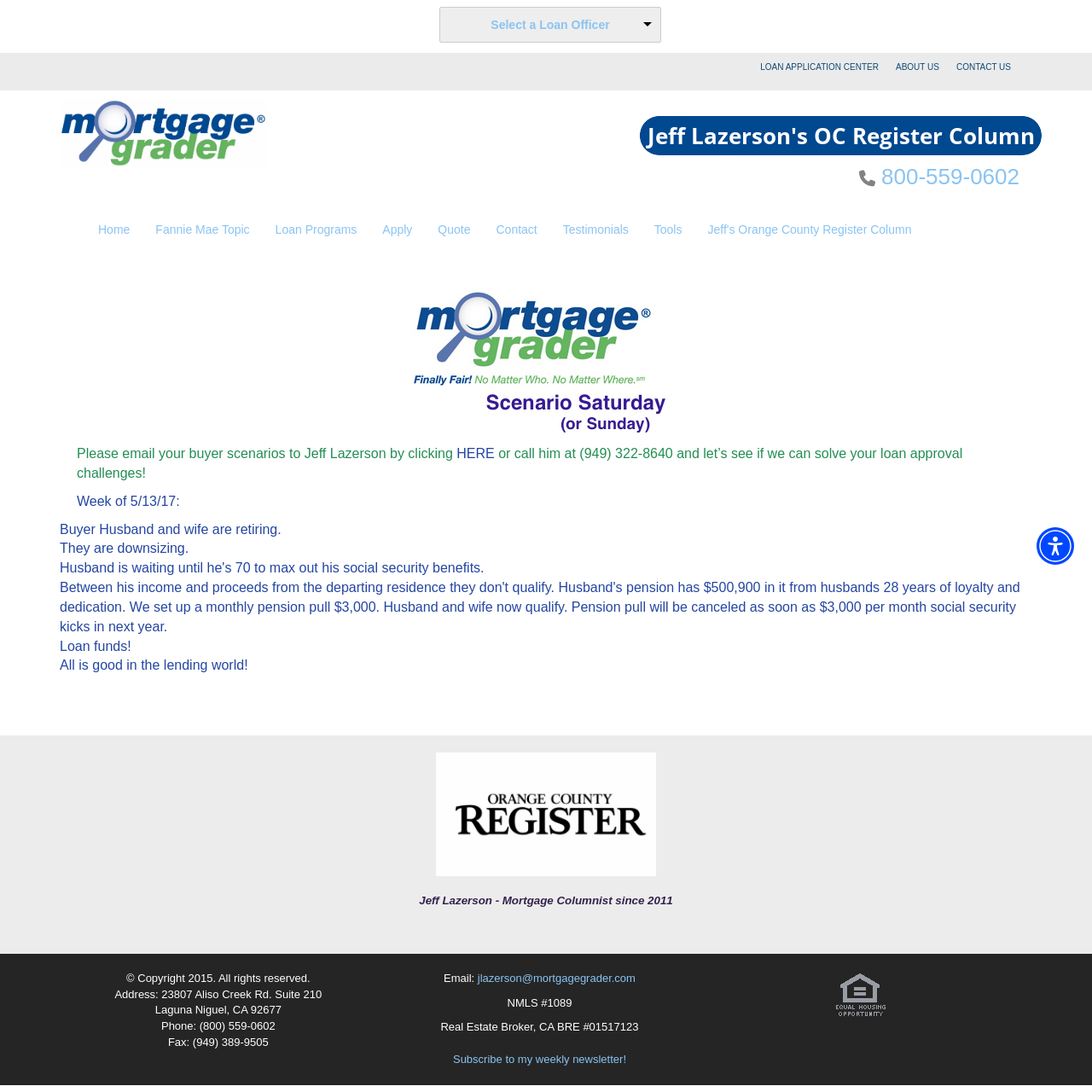Determine the bounding box coordinates for the UI element with the following description: "Testimonials". The coordinates should be four float numbers between 0 and 1, represented as [left, top, right, bottom].

[0.504, 0.191, 0.587, 0.23]